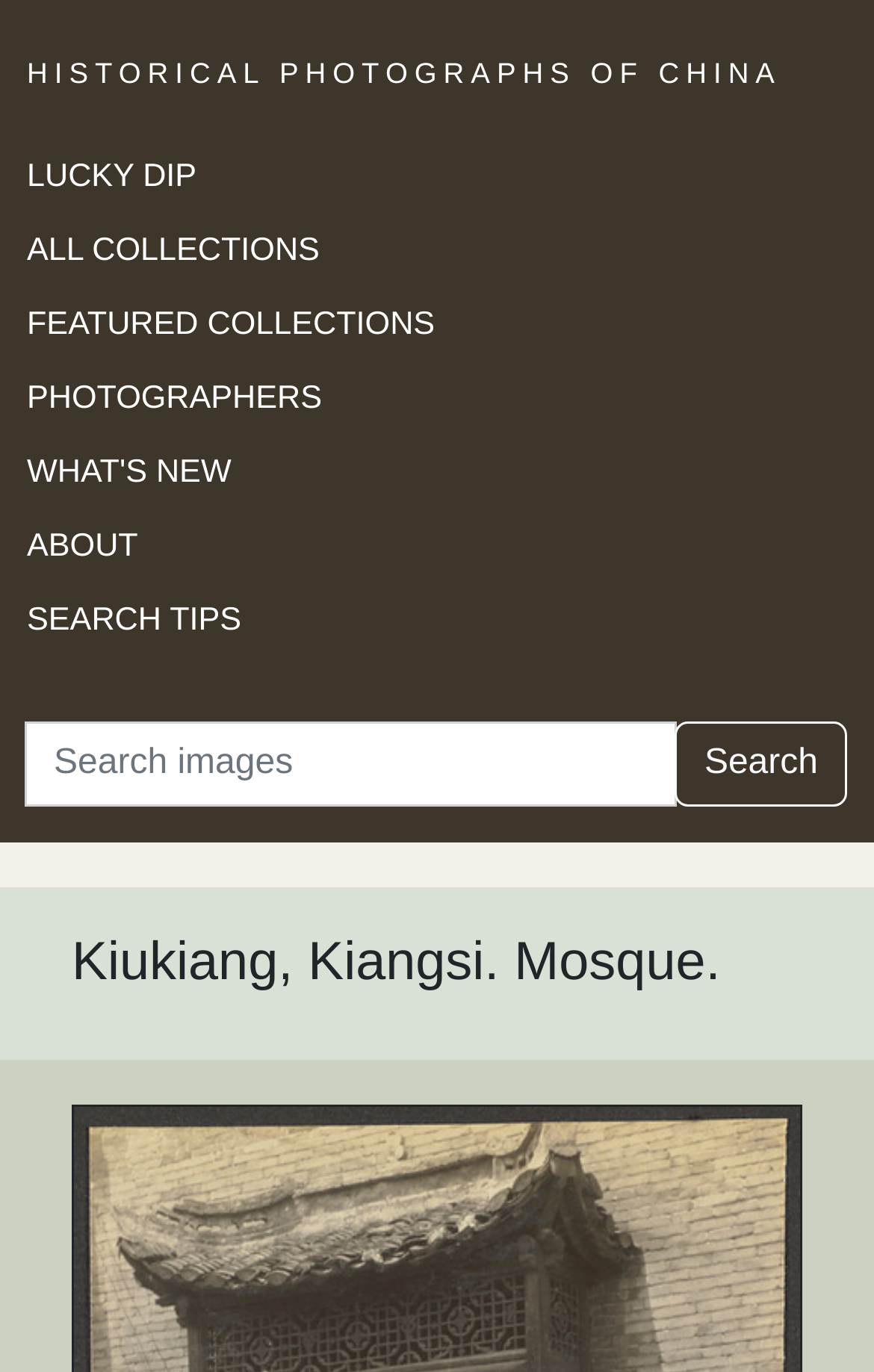Based on the element description, predict the bounding box coordinates (top-left x, top-left y, bottom-right x, bottom-right y) for the UI element in the screenshot: Photographers

[0.031, 0.277, 0.368, 0.303]